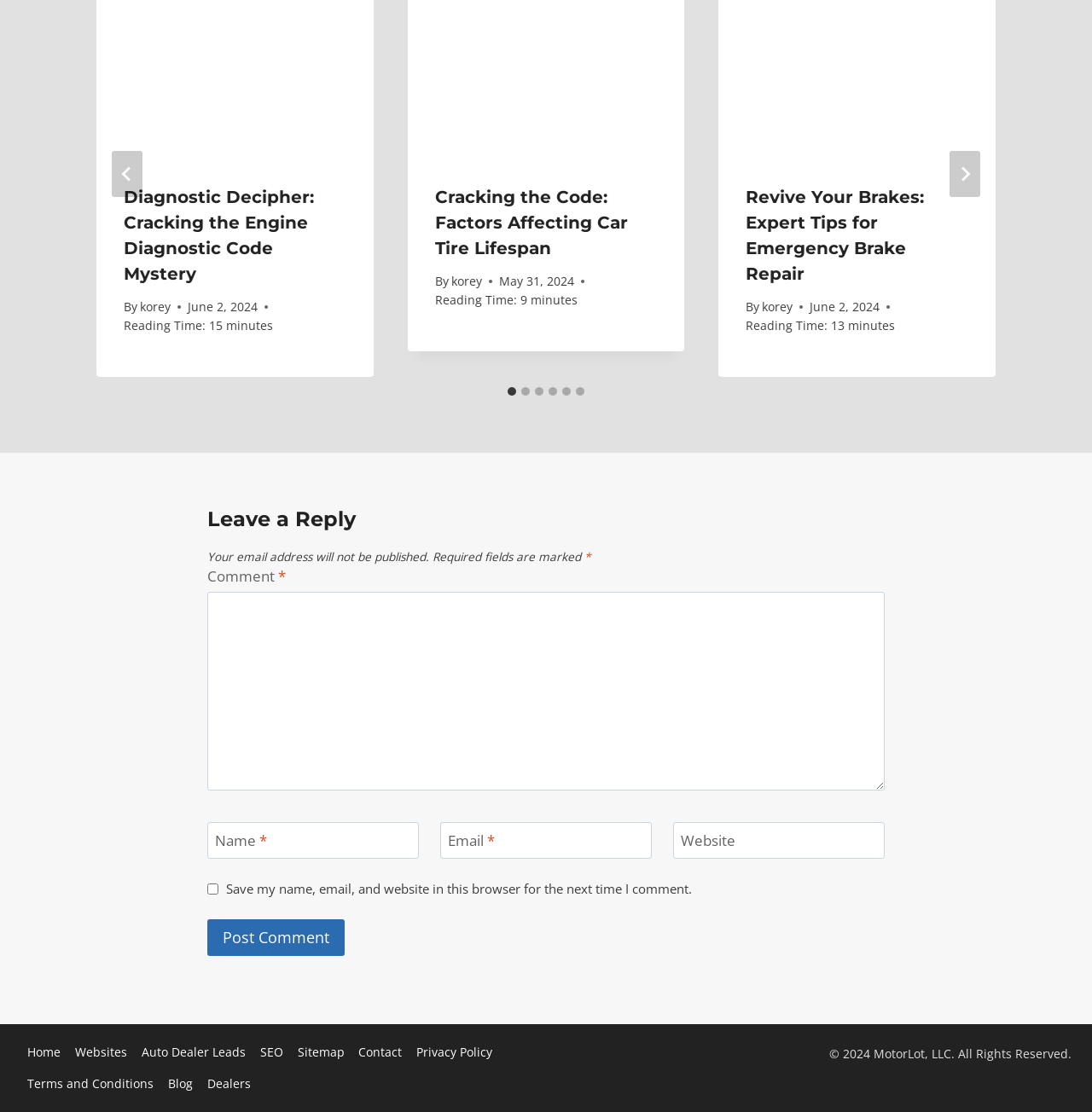What is the required information to leave a reply?
Please craft a detailed and exhaustive response to the question.

I looked at the form elements and found that the required fields are marked with an asterisk (*) and they are Name, Email, and Comment.